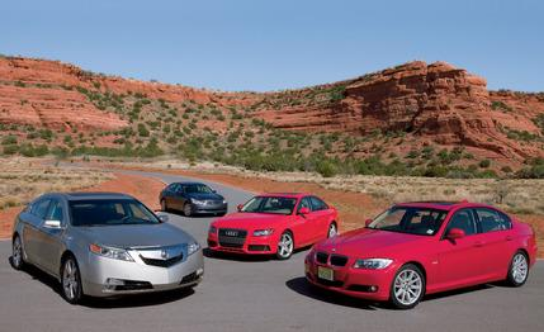What is the color of the sky in the image?
Give a single word or phrase as your answer by examining the image.

Clear blue